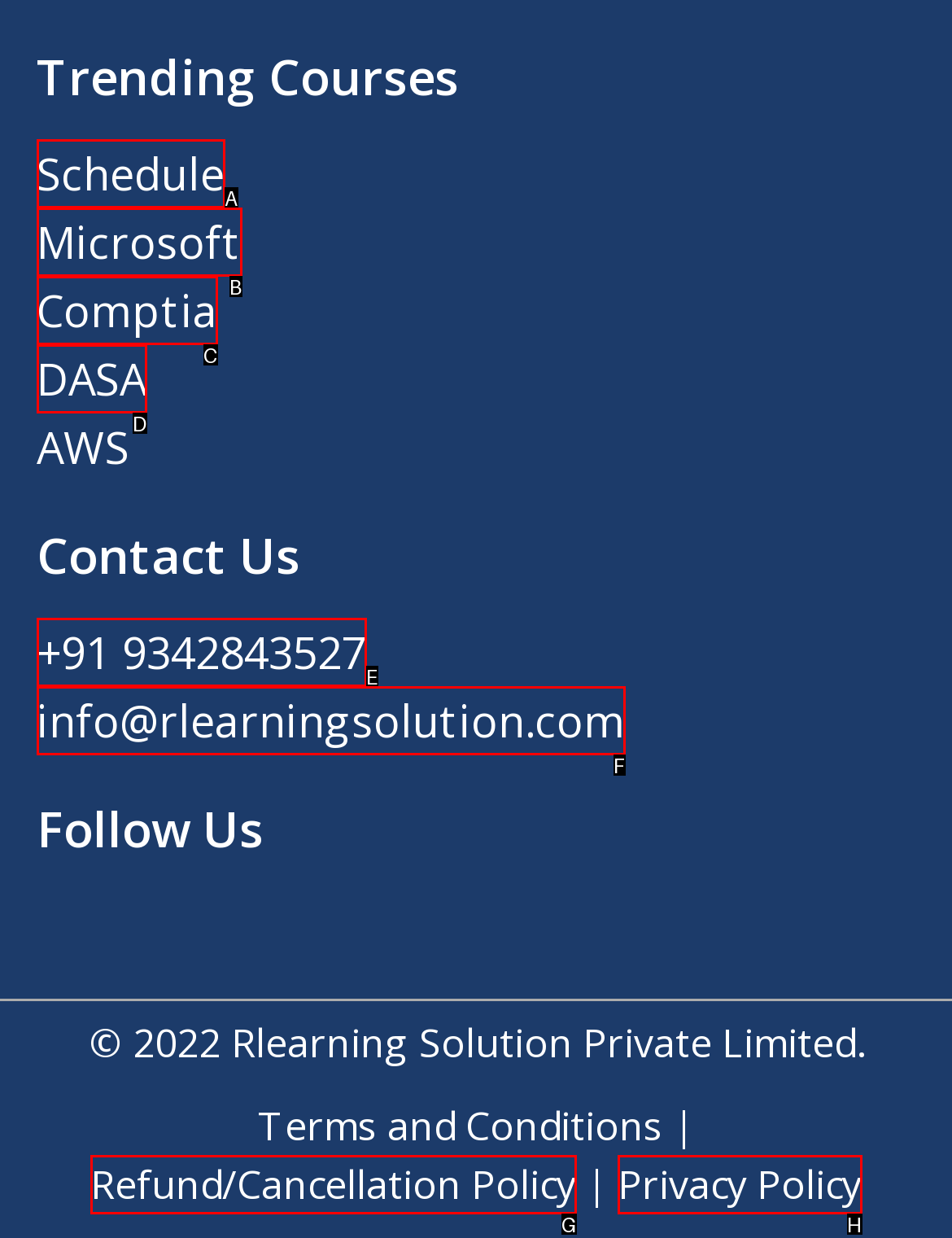Select the letter that corresponds to the description: info@rlearningsolution.com. Provide your answer using the option's letter.

F